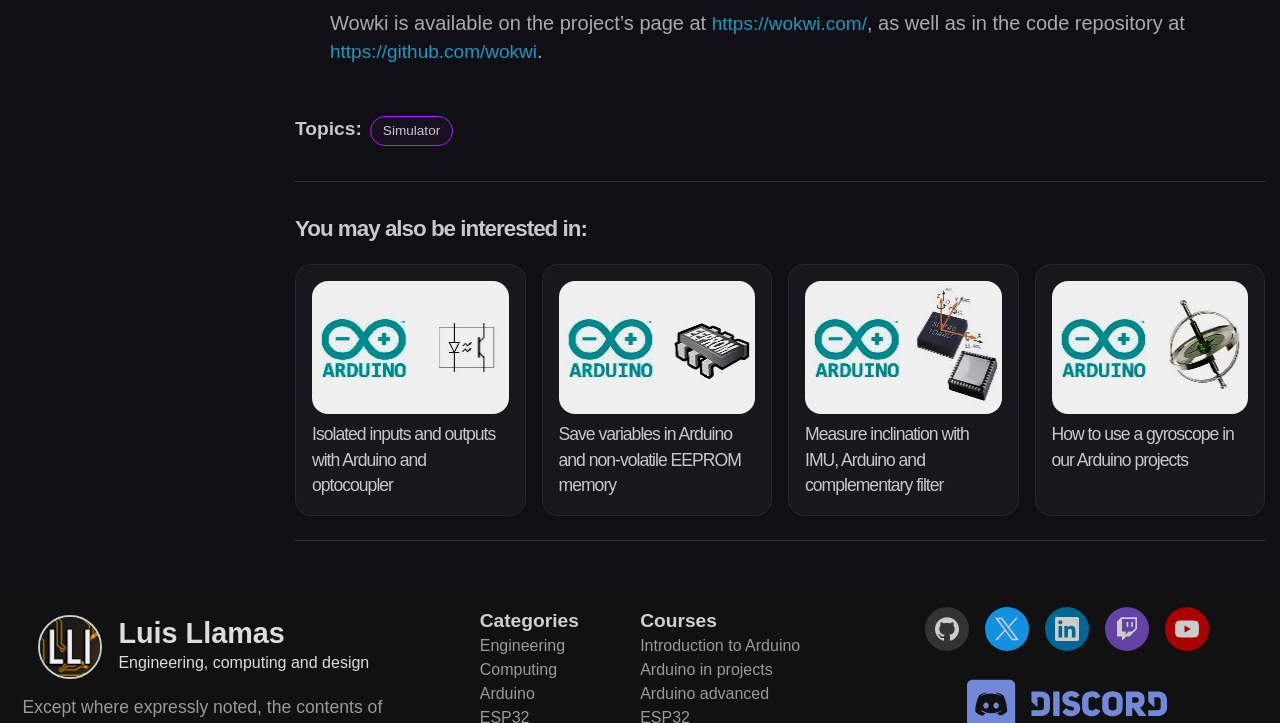Identify and provide the bounding box coordinates of the UI element described: "Arduino advanced". The coordinates should be formatted as [left, top, right, bottom], with each number being a float between 0 and 1.

[0.5, 0.947, 0.601, 0.971]